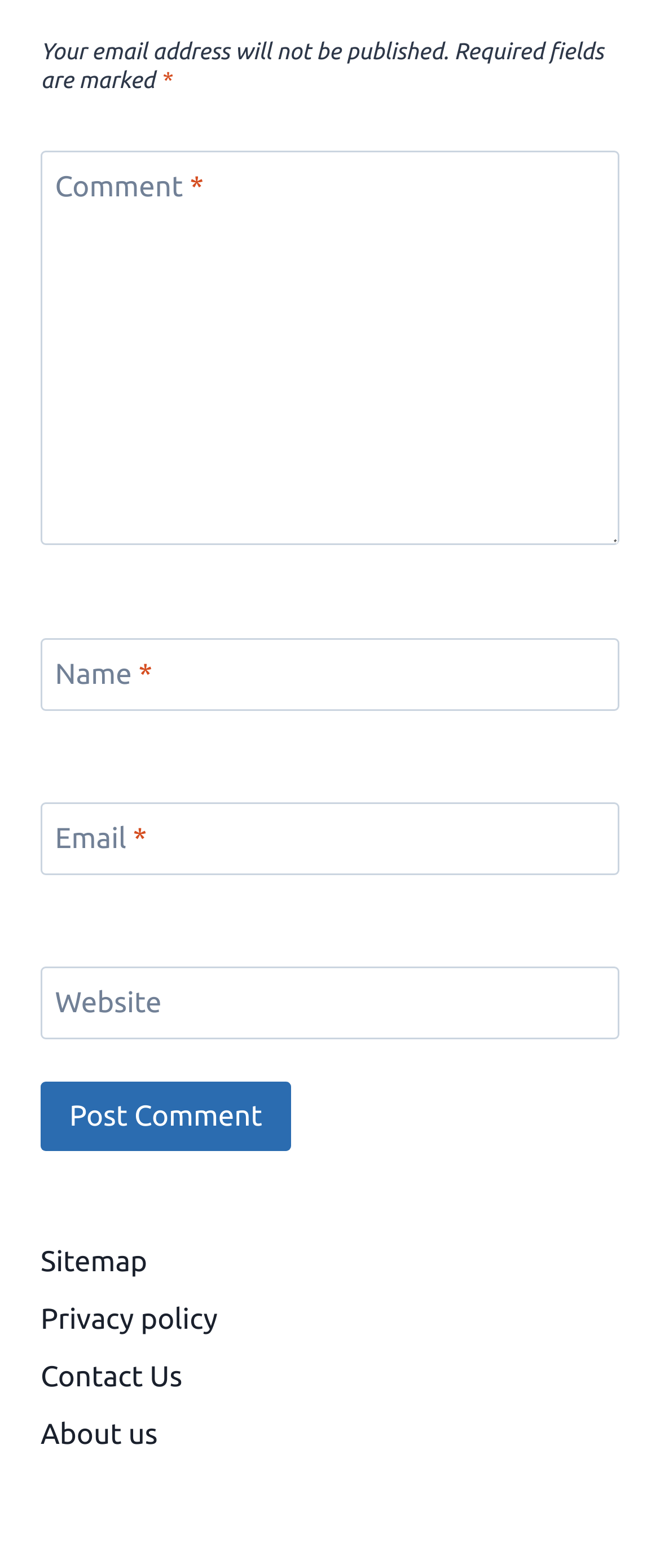Please give a succinct answer using a single word or phrase:
What is the required information to post a comment?

Name, Email, Comment